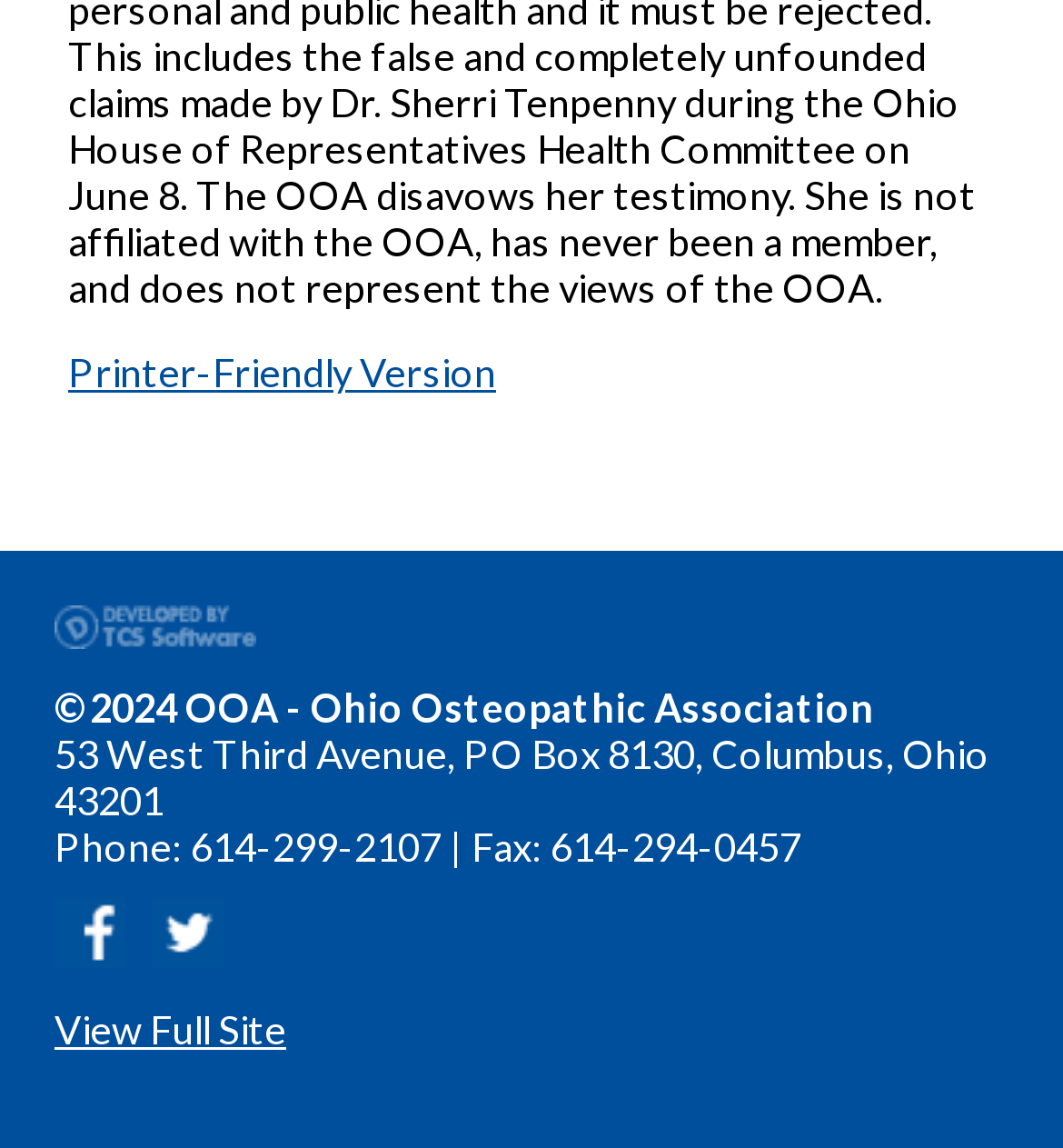What is the copyright year of the website?
Look at the screenshot and respond with a single word or phrase.

2024